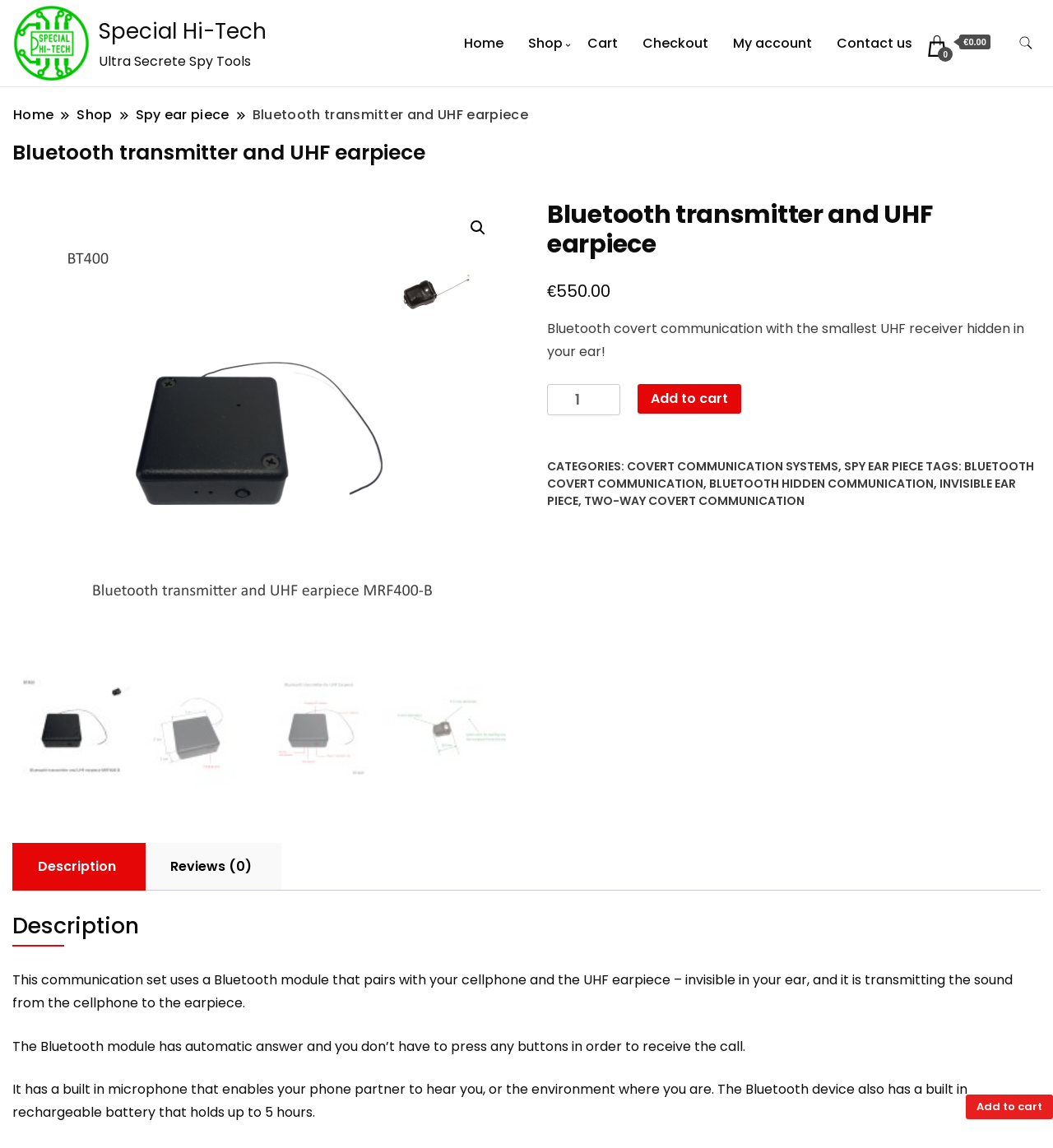Locate the bounding box coordinates of the area to click to fulfill this instruction: "Add to cart". The bounding box should be presented as four float numbers between 0 and 1, in the order [left, top, right, bottom].

[0.605, 0.334, 0.704, 0.36]